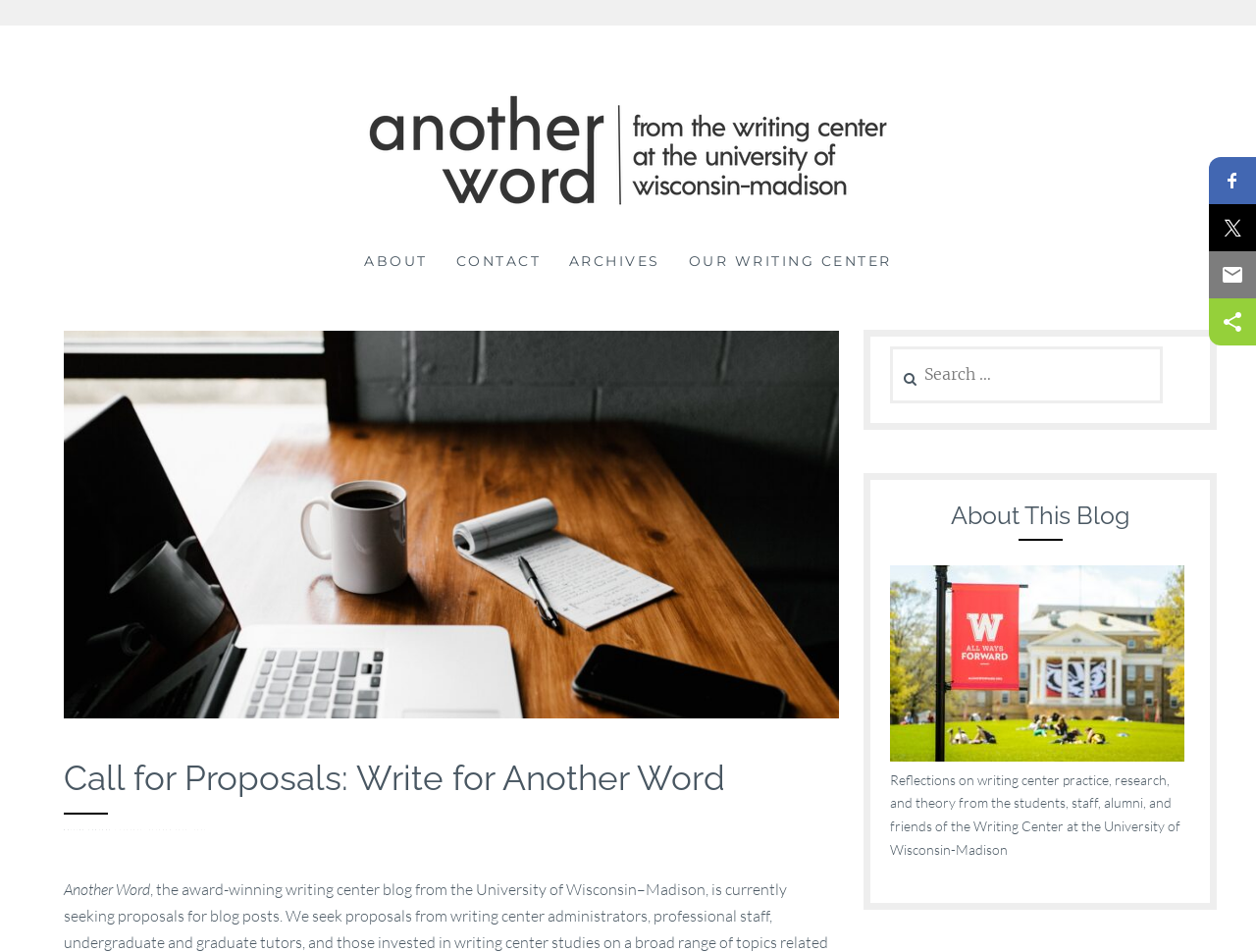Using the provided element description: "Our Writing Center", determine the bounding box coordinates of the corresponding UI element in the screenshot.

[0.548, 0.262, 0.71, 0.289]